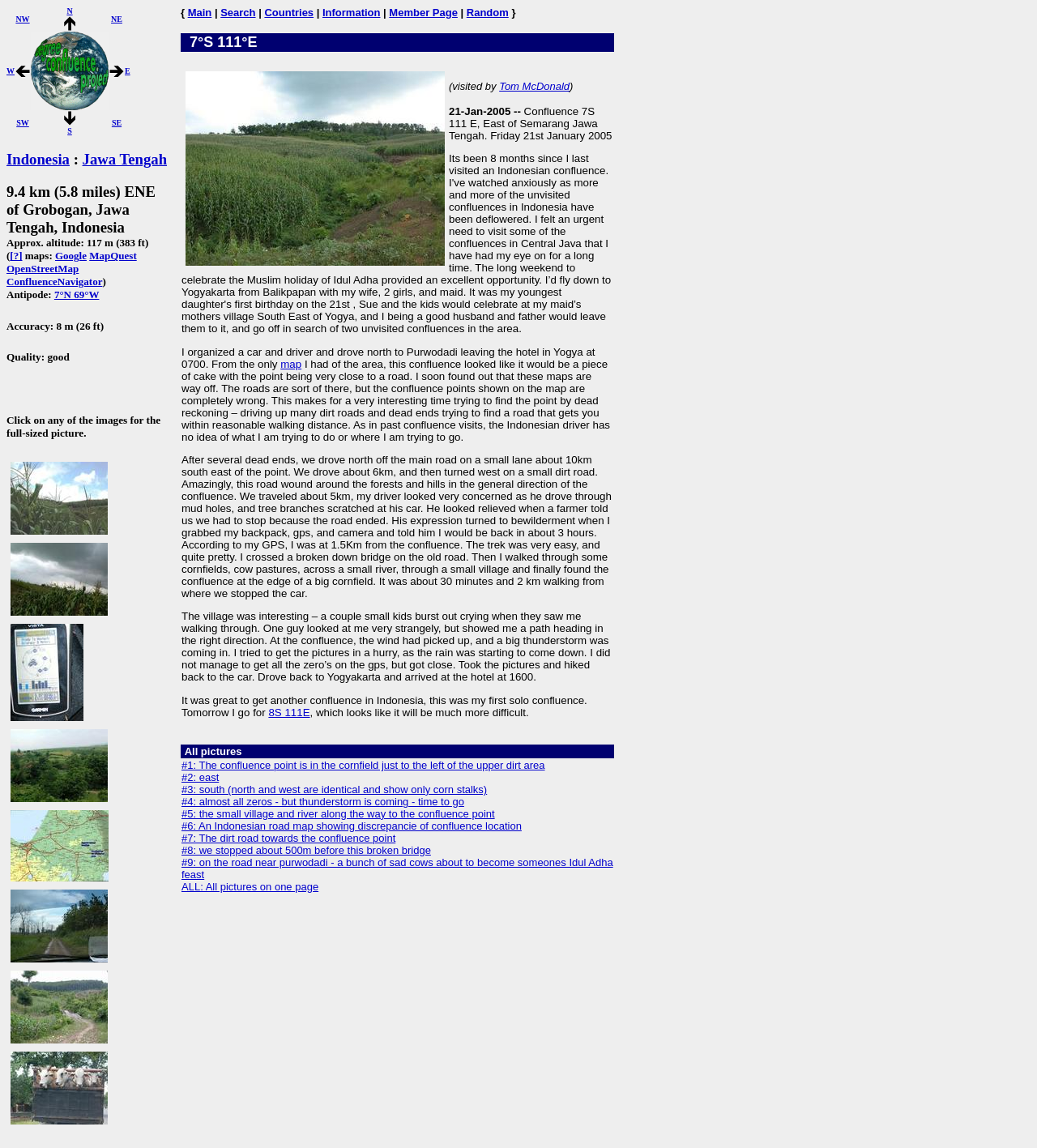Identify the bounding box coordinates of the section to be clicked to complete the task described by the following instruction: "Visit the Indonesia page". The coordinates should be four float numbers between 0 and 1, formatted as [left, top, right, bottom].

[0.006, 0.131, 0.067, 0.146]